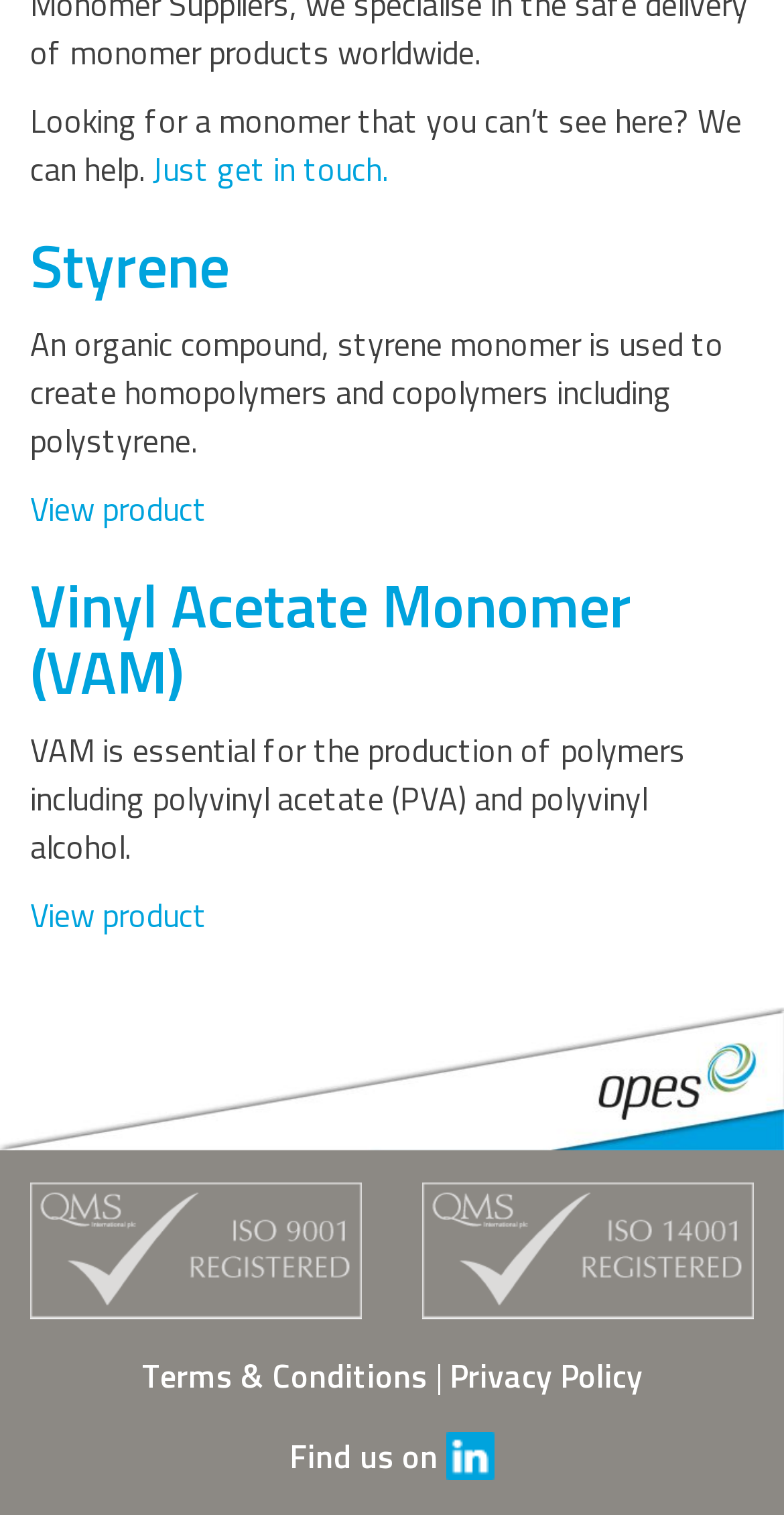Find the bounding box coordinates for the HTML element described in this sentence: "Terms & Conditions". Provide the coordinates as four float numbers between 0 and 1, in the format [left, top, right, bottom].

[0.181, 0.892, 0.545, 0.924]